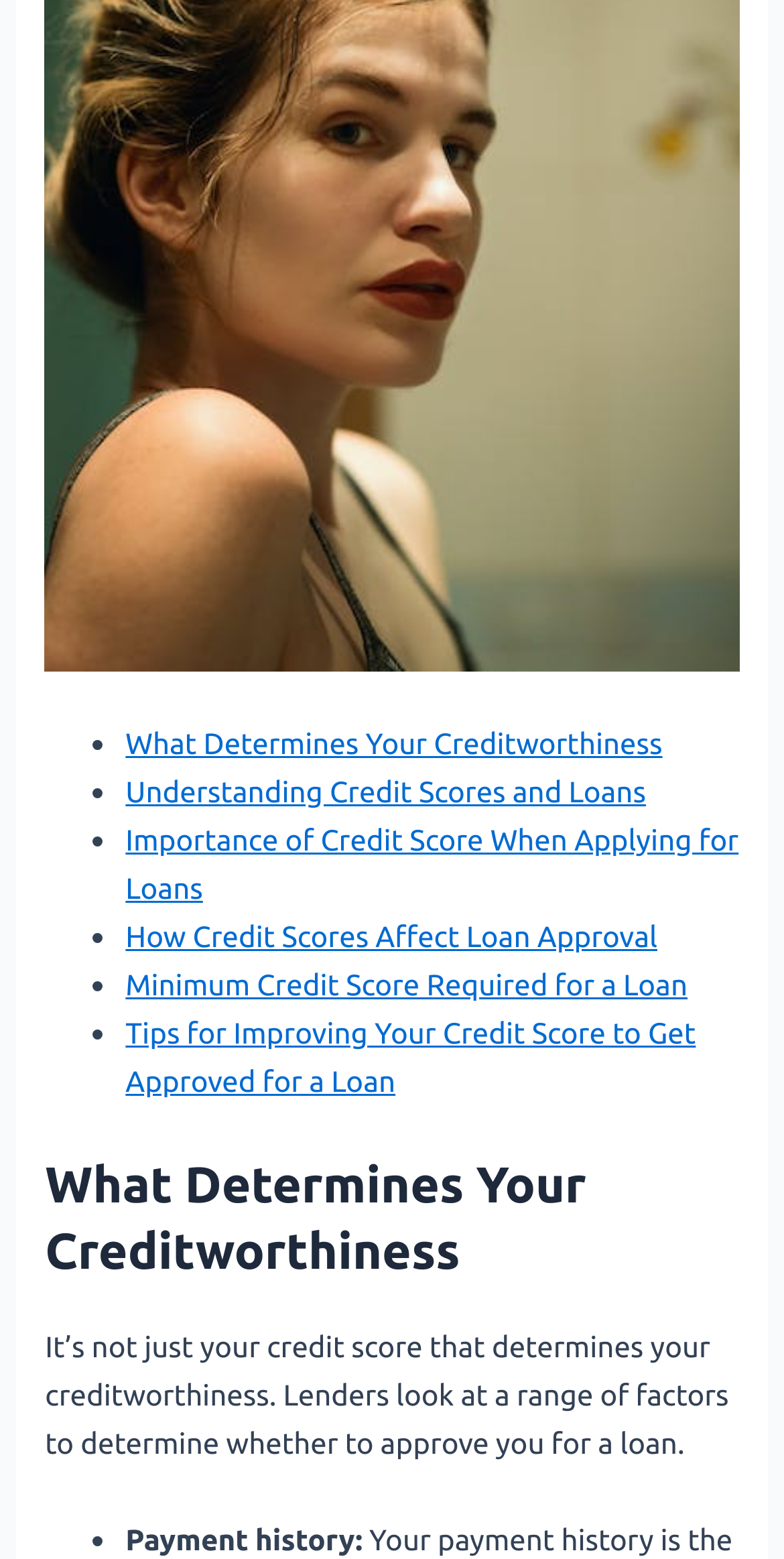Answer the following in one word or a short phrase: 
What is the purpose of the webpage?

Educational